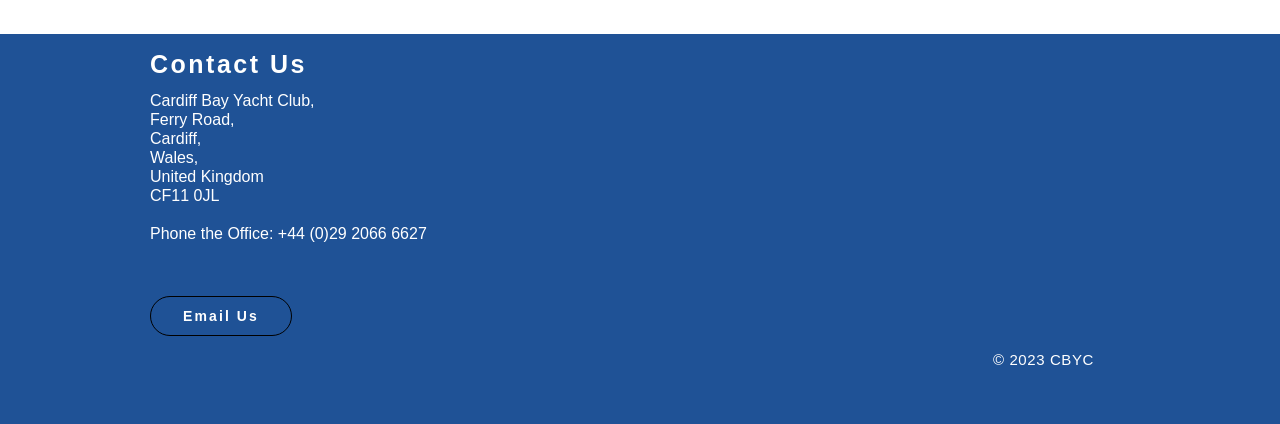What is the postcode of the yacht club?
Based on the screenshot, respond with a single word or phrase.

CF11 0JL